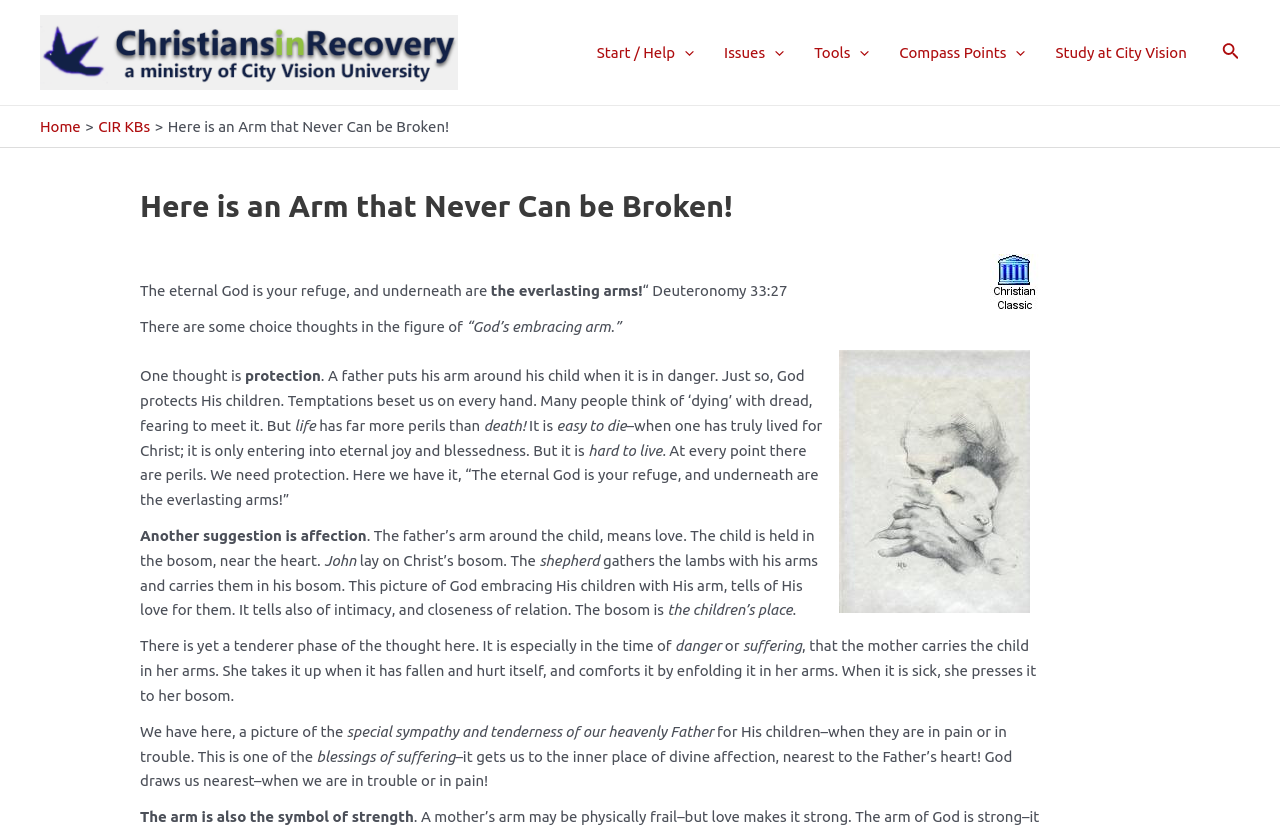Specify the bounding box coordinates for the region that must be clicked to perform the given instruction: "Click the 'Home' link".

[0.031, 0.142, 0.063, 0.162]